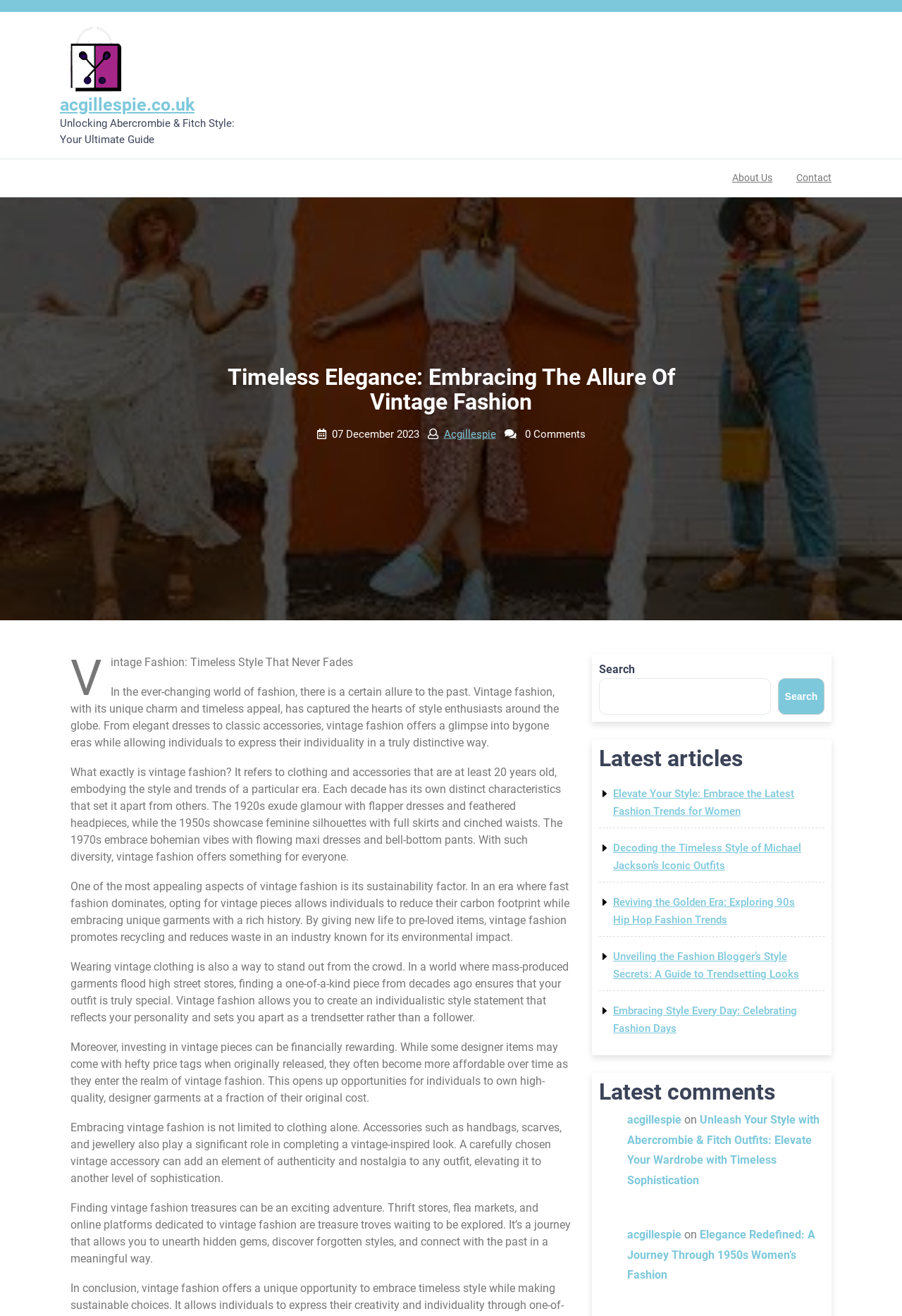Find and specify the bounding box coordinates that correspond to the clickable region for the instruction: "Search for something".

[0.664, 0.503, 0.914, 0.543]